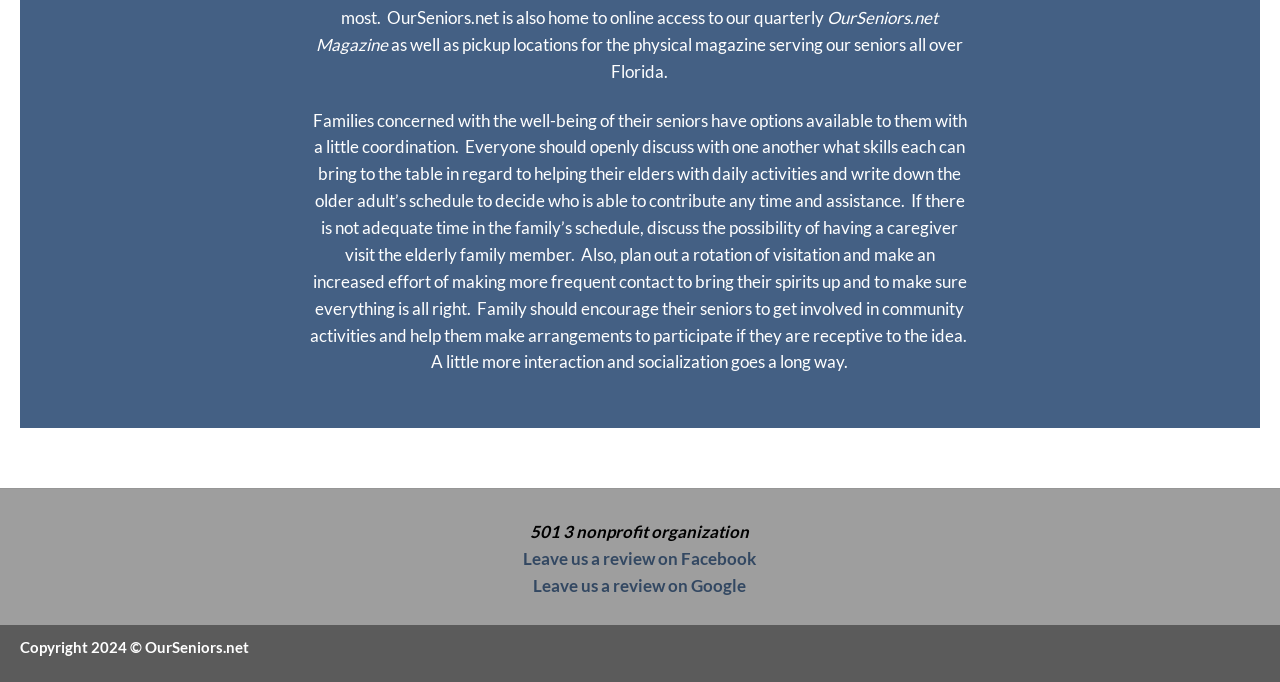What is the name of the magazine?
Give a thorough and detailed response to the question.

The name of the magazine can be found in the static text element at the top of the webpage, which reads 'OurSeniors.net Magazine'.